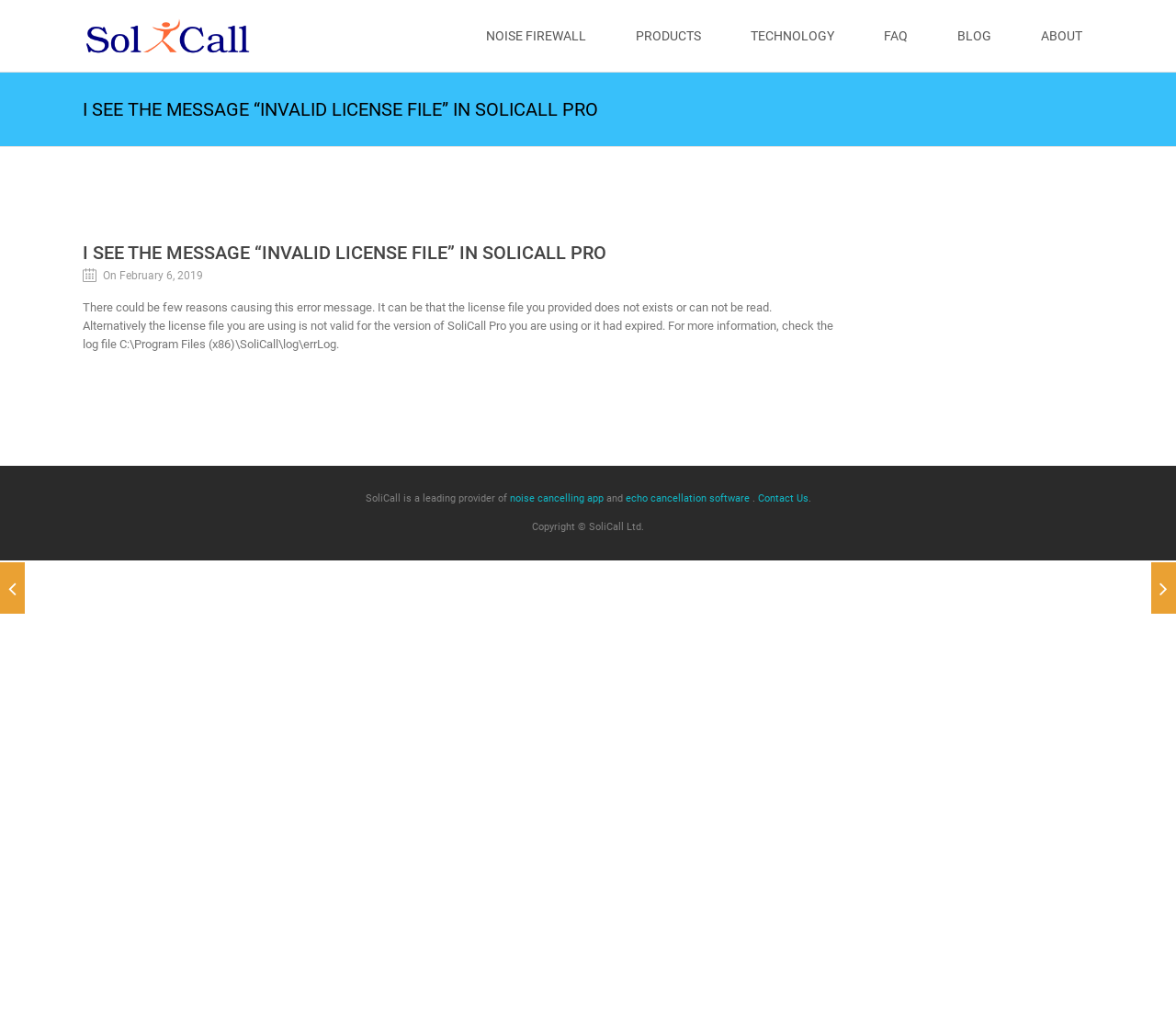What is the file path for the log file?
Using the image as a reference, answer the question in detail.

The webpage suggests checking the log file for more information, and the file path is provided as C:\Program Files (x86)\SoliCall\log\errLog.